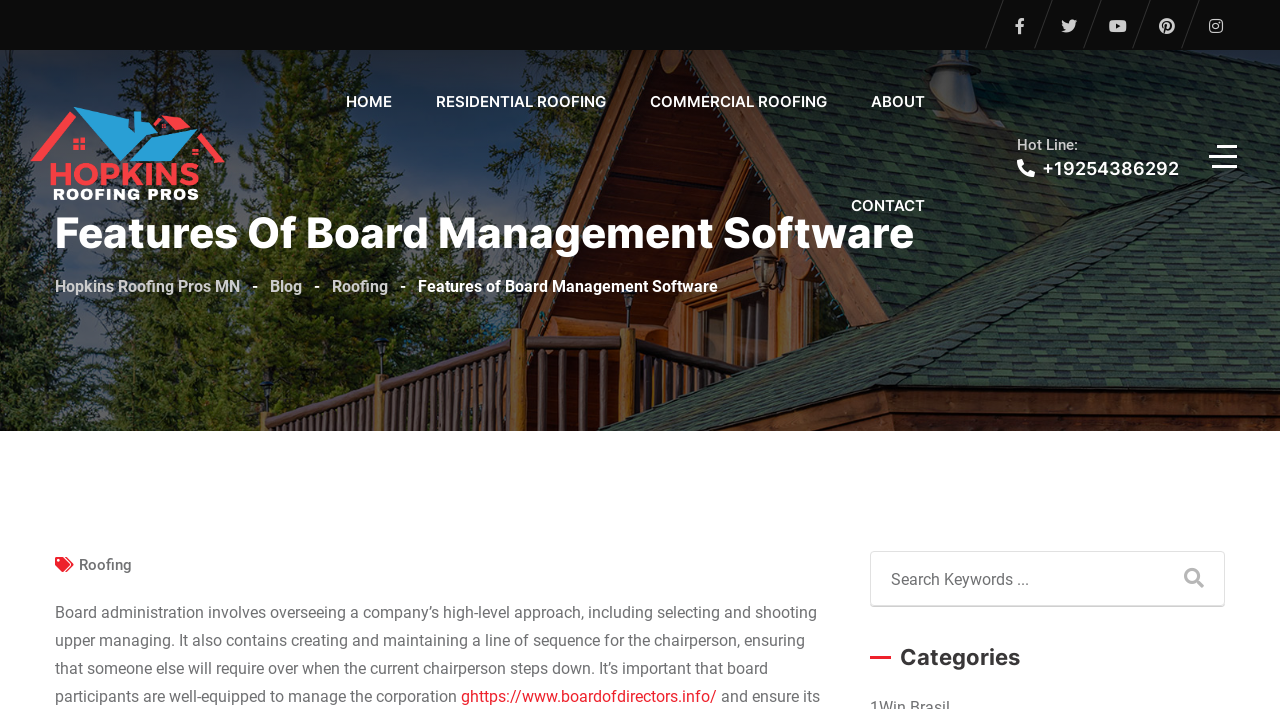Give a detailed explanation of the elements present on the webpage.

The webpage appears to be a blog or article page from Hopkins Roofing Pros MN, with a focus on board management software. At the top of the page, there are six social media links, aligned horizontally, each represented by an icon. Below these icons, there is a layout table with a link to the homepage. 

The main navigation menu is located below, consisting of five links: HOME, RESIDENTIAL ROOFING, COMMERCIAL ROOFING, ABOUT, and CONTACT. The CONTACT link is slightly lower than the others. To the right of the navigation menu, there is a hotline number and a button.

The main content of the page is divided into two sections. The first section has a heading "Features Of Board Management Software" and a subheading "Hopkins Roofing Pros MN" with a link to the blog. Below this, there is a brief description of board administration, which involves overseeing a company's high-level approach, including selecting and managing upper management, and creating a line of sequence for the chairperson.

In the second section, there is a search bar with a textbox and a button. Below the search bar, there is a heading "Categories". The page also contains several links to other related topics, including Roofing and a external link to a website about board of directors.